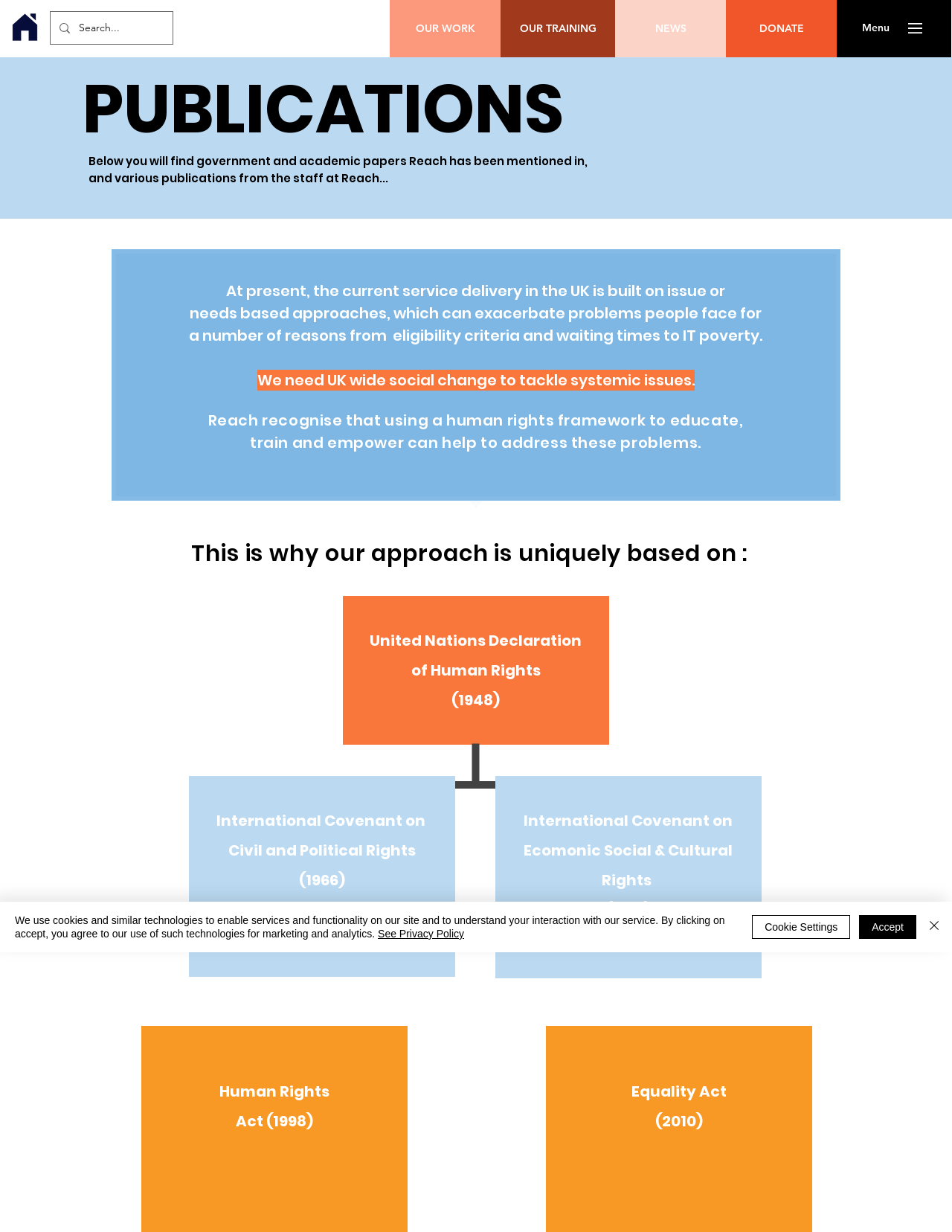Identify the bounding box for the element characterized by the following description: "aria-label="Search..." name="q" placeholder="Search..."".

[0.083, 0.01, 0.148, 0.036]